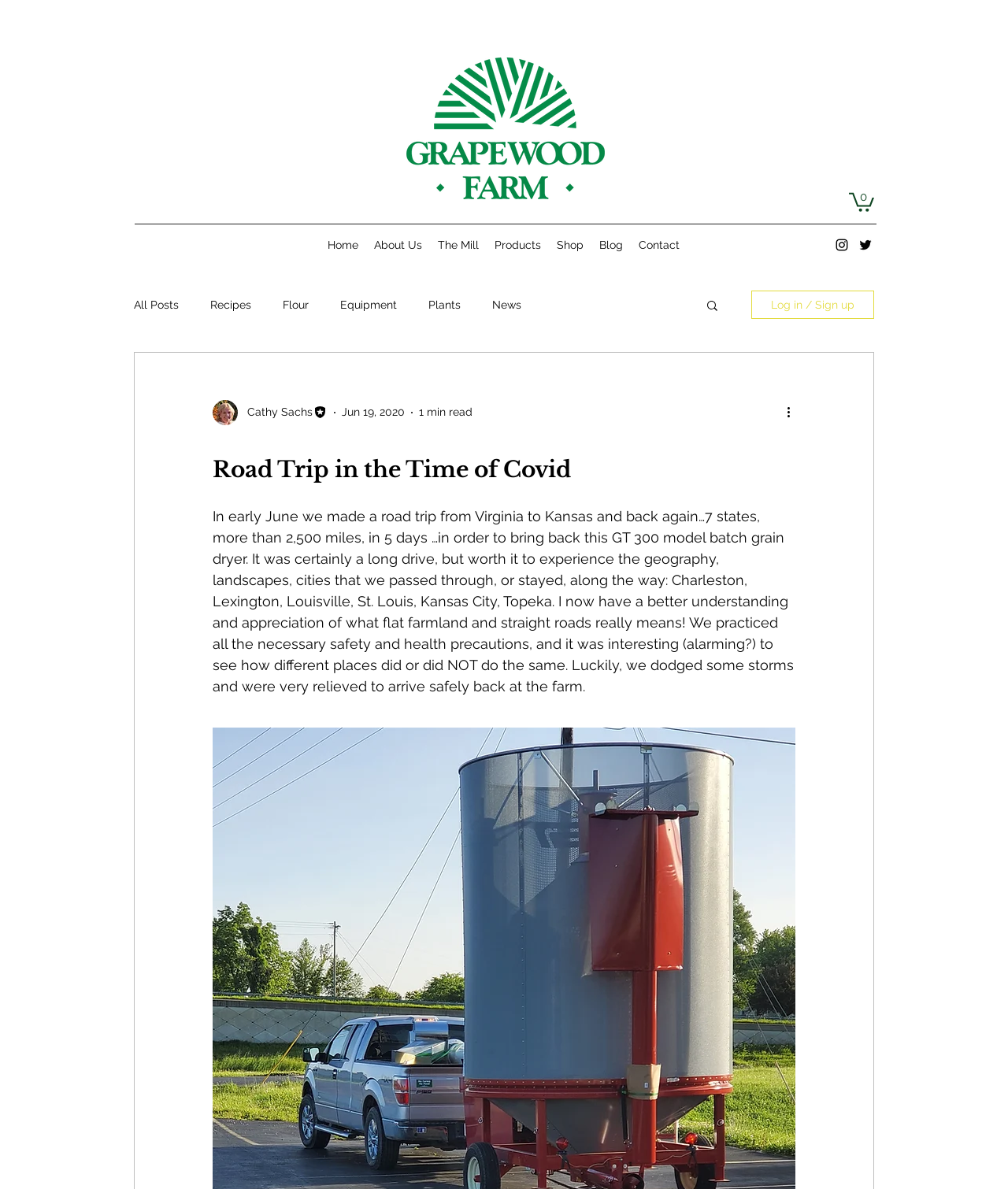Articulate a complete and detailed caption of the webpage elements.

The webpage is about a blog post titled "Road Trip in the Time of Covid". At the top left, there is a logo of Grapewood, which is an image of "Grapewood Logo 2020 Green.png". To the right of the logo, there is a navigation menu with links to "Home", "About Us", "The Mill", "Products", "Shop", "Blog", and "Contact". Below the navigation menu, there is a social bar with links to Instagram and Twitter, each represented by an image.

On the top right, there is a cart button with a label "Cart with 0 items" and a search button. Below the search button, there is a login/signup button with a writer's picture and the writer's name, Cathy Sachs, and her title, Editor.

The main content of the webpage is the blog post, which is a long paragraph describing a road trip from Virginia to Kansas and back again. The post is written by Cathy Sachs and was published on June 19, 2020. It takes about 1 minute to read. There is a "More actions" button at the bottom right of the post.

There are 7 links to different categories of blog posts, including "All Posts", "Recipes", "Flour", "Equipment", "Plants", and "News", located at the top of the main content area.